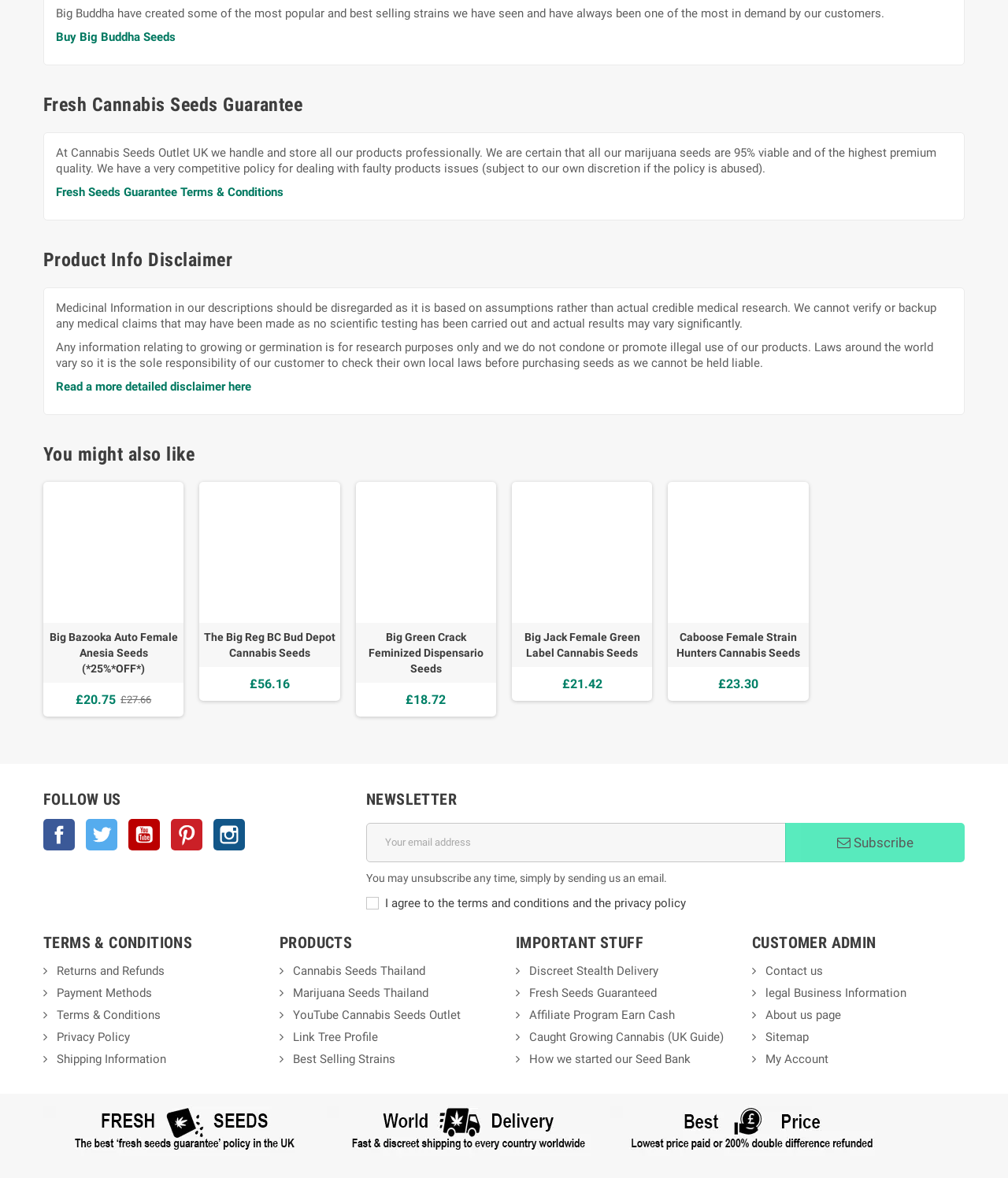Identify the bounding box of the HTML element described here: "Career". Provide the coordinates as four float numbers between 0 and 1: [left, top, right, bottom].

None